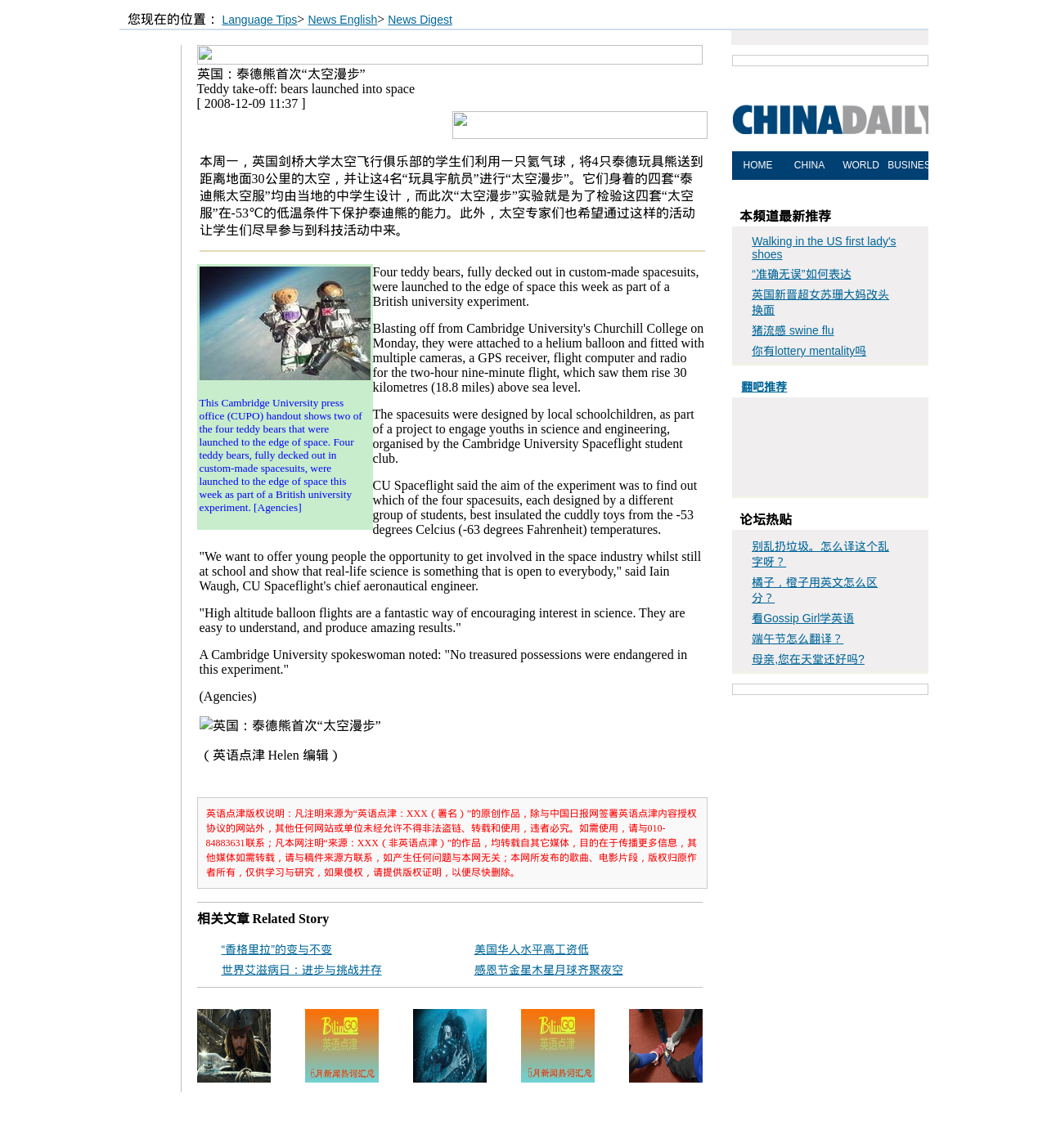What was the altitude reached by the teddy bears?
Look at the image and respond with a single word or a short phrase.

30 kilometers